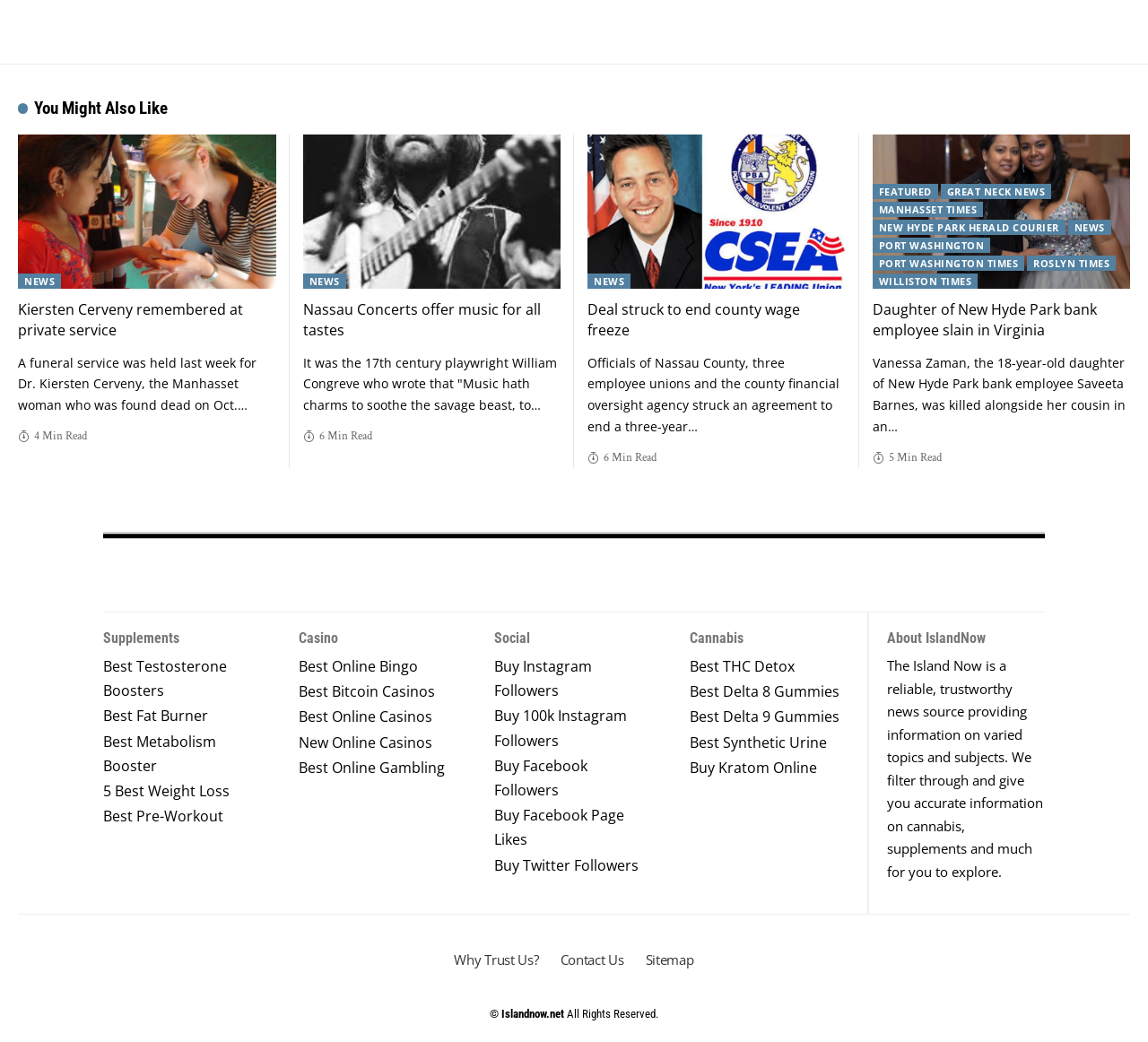Kindly determine the bounding box coordinates for the clickable area to achieve the given instruction: "Check 'Why Trust Us?'".

[0.386, 0.895, 0.479, 0.947]